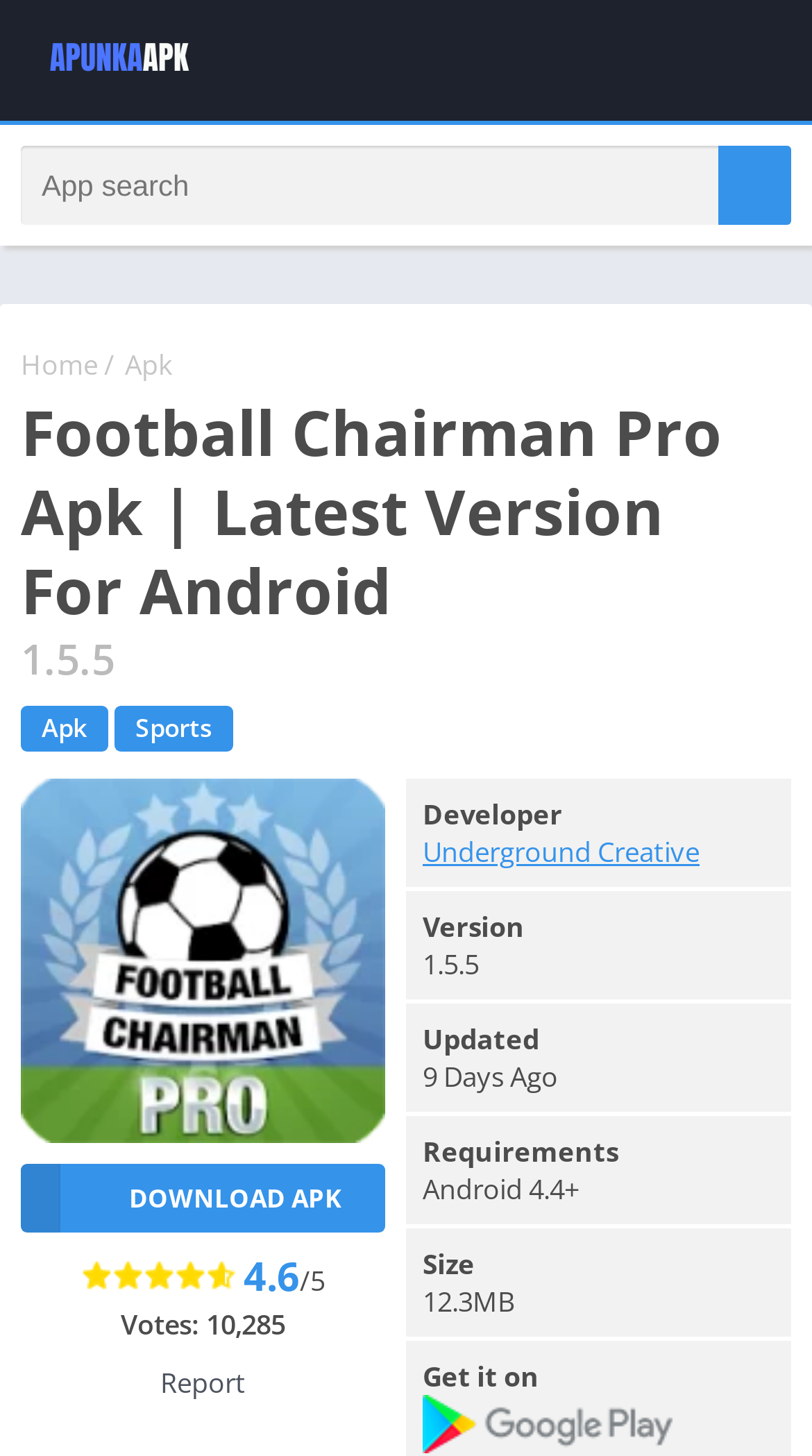Given the element description, predict the bounding box coordinates in the format (top-left x, top-left y, bottom-right x, bottom-right y), using floating point numbers between 0 and 1: Download APK

[0.026, 0.799, 0.474, 0.847]